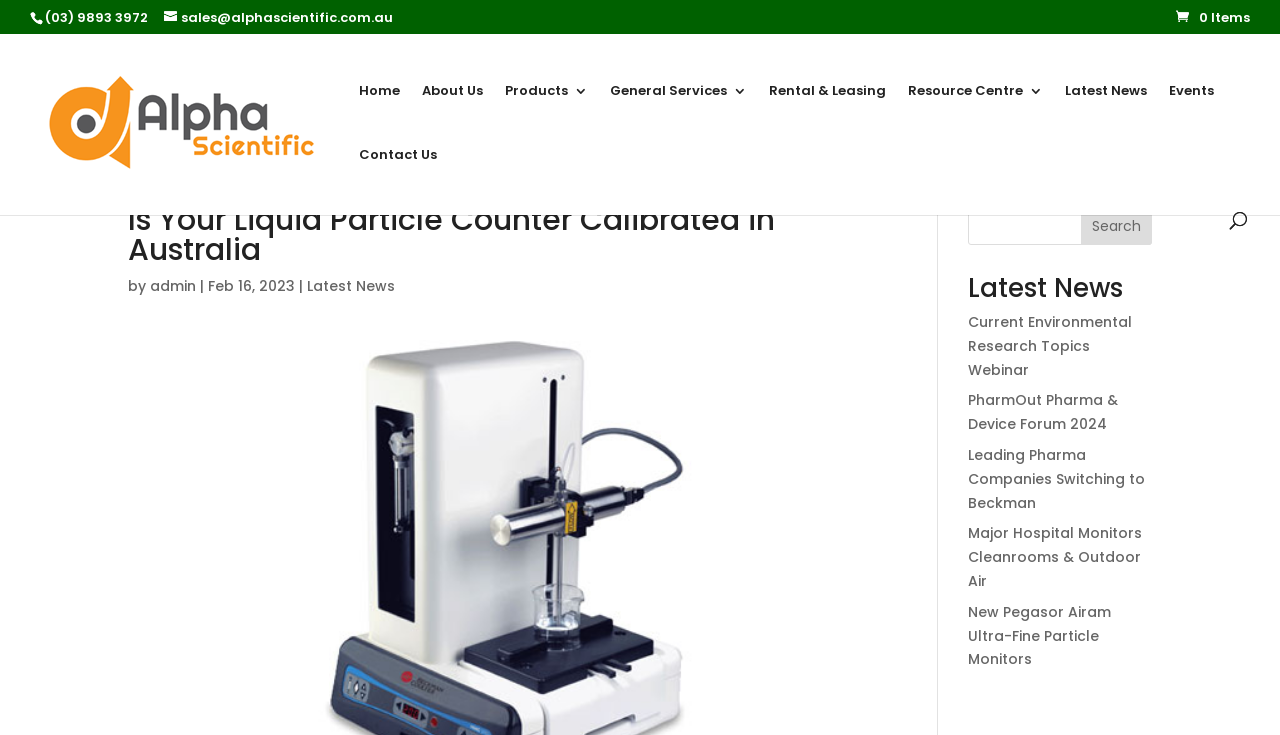Please find the bounding box coordinates of the element's region to be clicked to carry out this instruction: "Read the Latest News".

[0.832, 0.114, 0.896, 0.201]